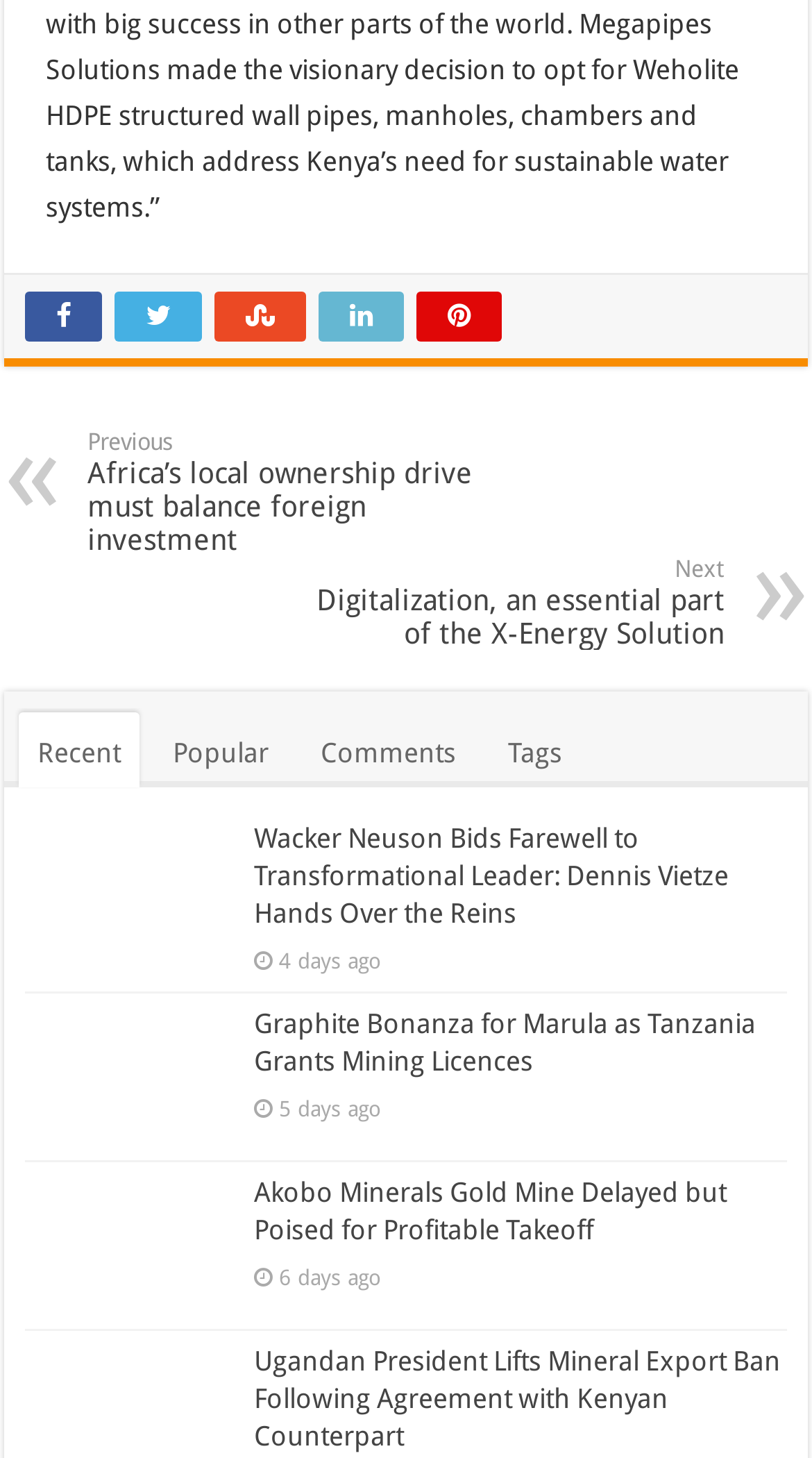Please identify the bounding box coordinates of the clickable element to fulfill the following instruction: "Read the article about Wacker Neuson". The coordinates should be four float numbers between 0 and 1, i.e., [left, top, right, bottom].

[0.031, 0.563, 0.969, 0.64]